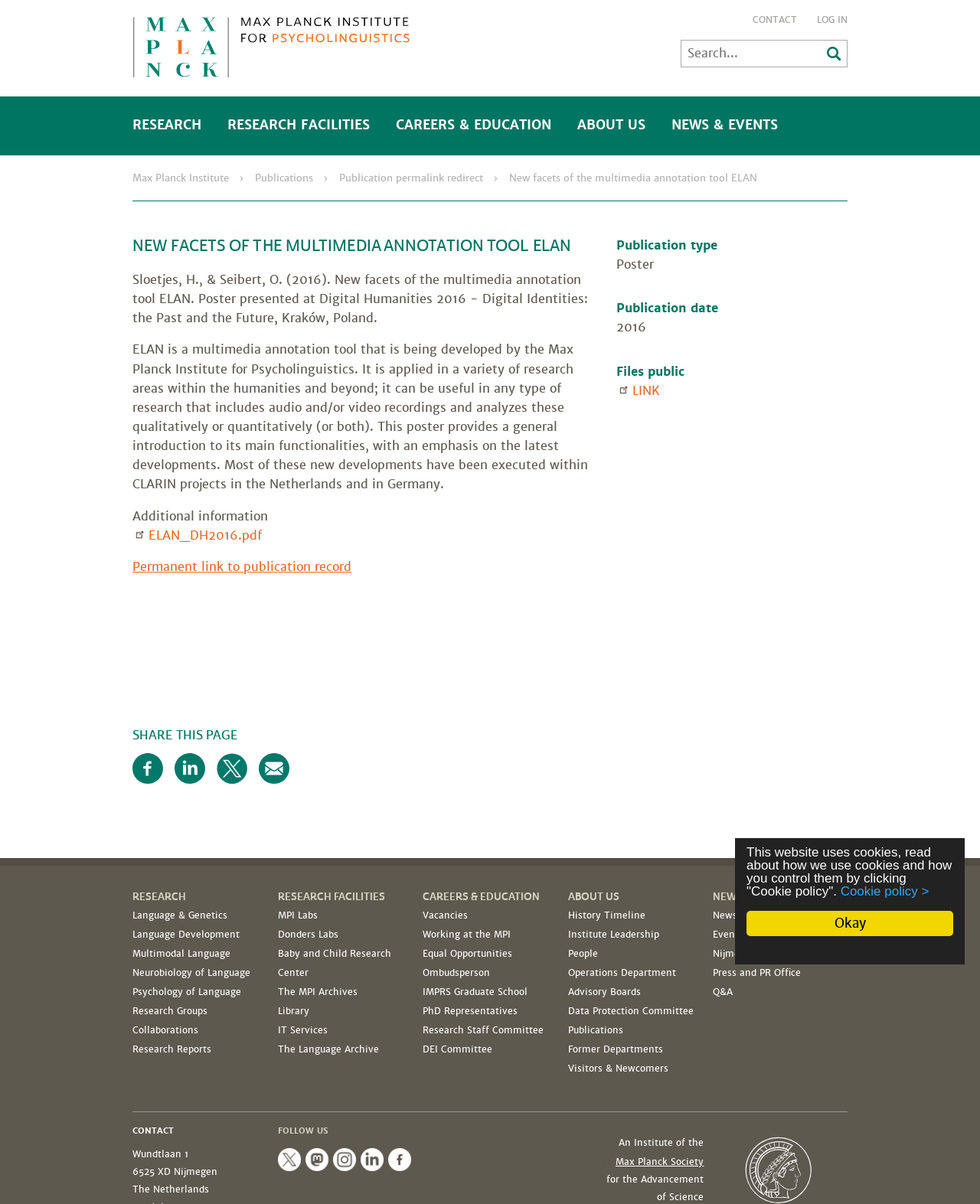Given the element description: "Press and PR Office", predict the bounding box coordinates of the UI element it refers to, using four float numbers between 0 and 1, i.e., [left, top, right, bottom].

[0.728, 0.803, 0.817, 0.813]